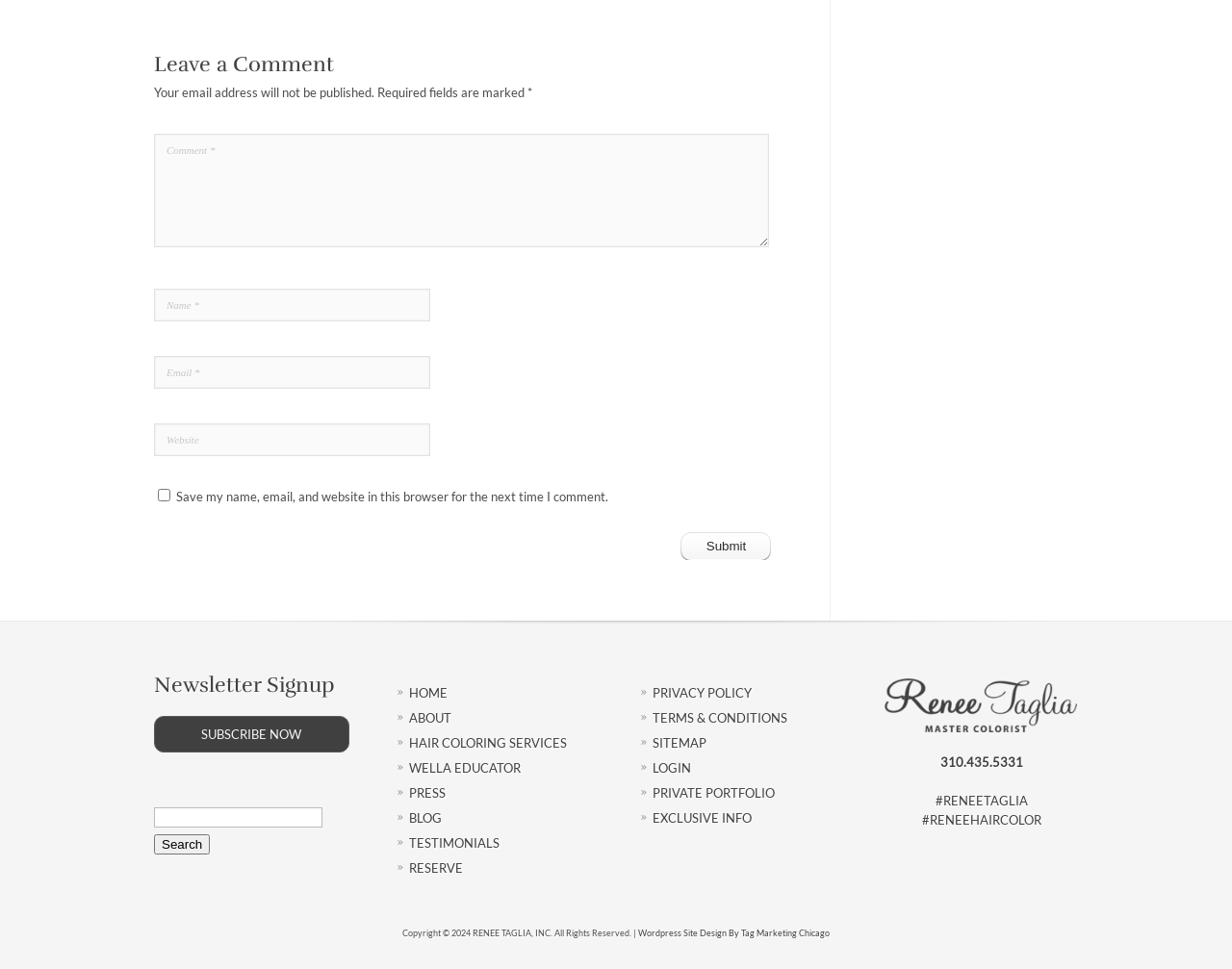Identify the bounding box coordinates of the section to be clicked to complete the task described by the following instruction: "Learn about telehealth for high-risk pregnancy". The coordinates should be four float numbers between 0 and 1, formatted as [left, top, right, bottom].

None